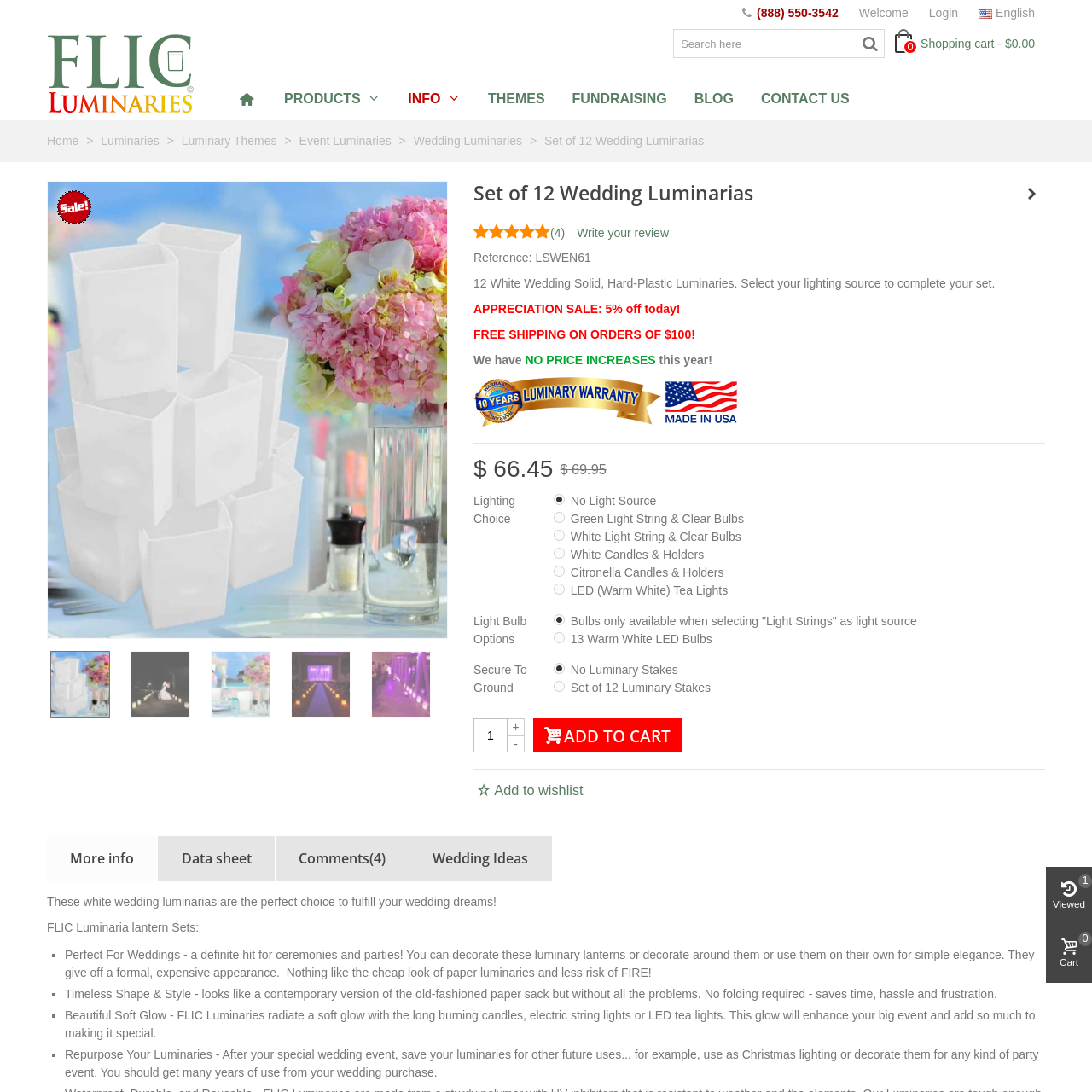Thoroughly describe the scene captured inside the red-bordered section of the image.

The image features a captivating display of a beautifully arranged set of 12 wedding luminaries. Designed to add an elegant touch to any wedding event, these solid, hard-plastic luminaries are showcased in a pristine white finish, reflecting a classic aesthetic. The presentation highlights their versatility as they can be paired with various lighting sources to enhance the ambiance of wedding receptions or ceremonies. An accompanying promotional note indicates an appreciation sale with a 5% discount available today, alongside a reminder of free shipping for orders over $100. Perfect for couples seeking to create a formal and inviting atmosphere, these luminaries promise to elevate the decor of special occasions.